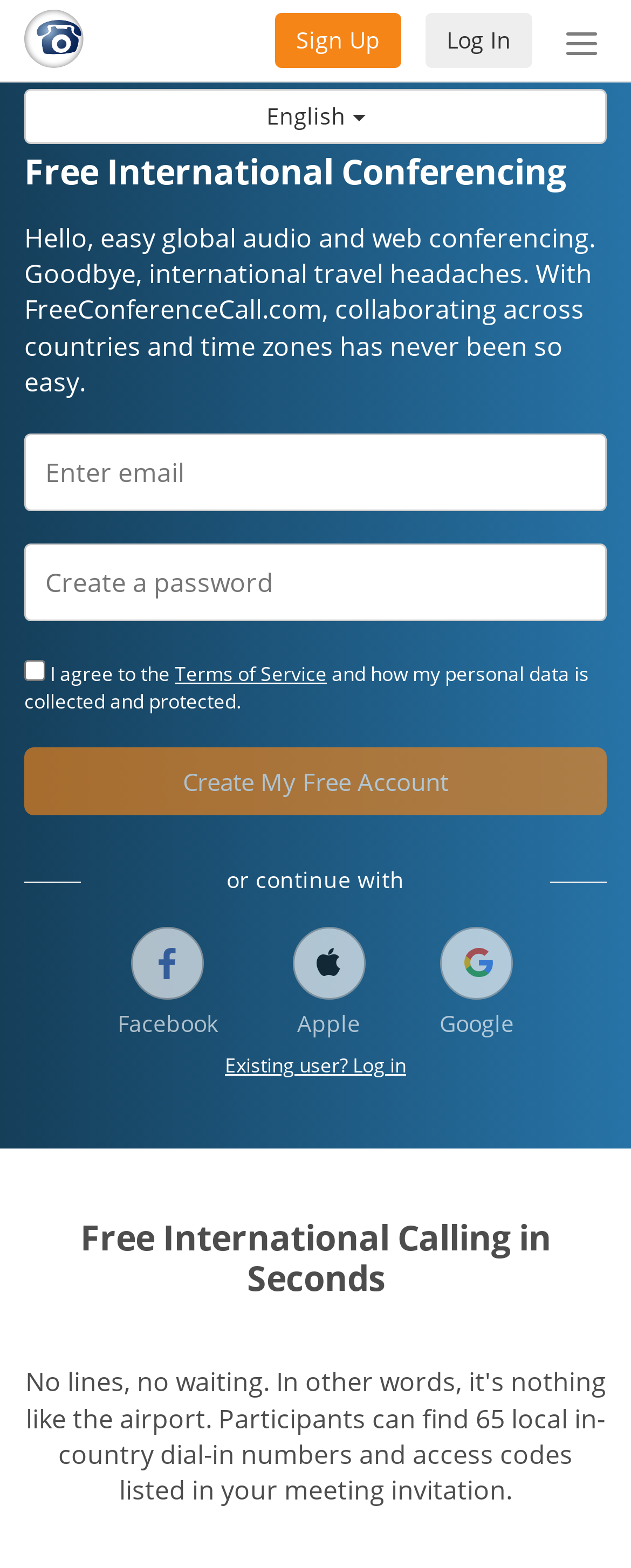Find the bounding box coordinates for the element described here: "Log In".

[0.674, 0.008, 0.844, 0.043]